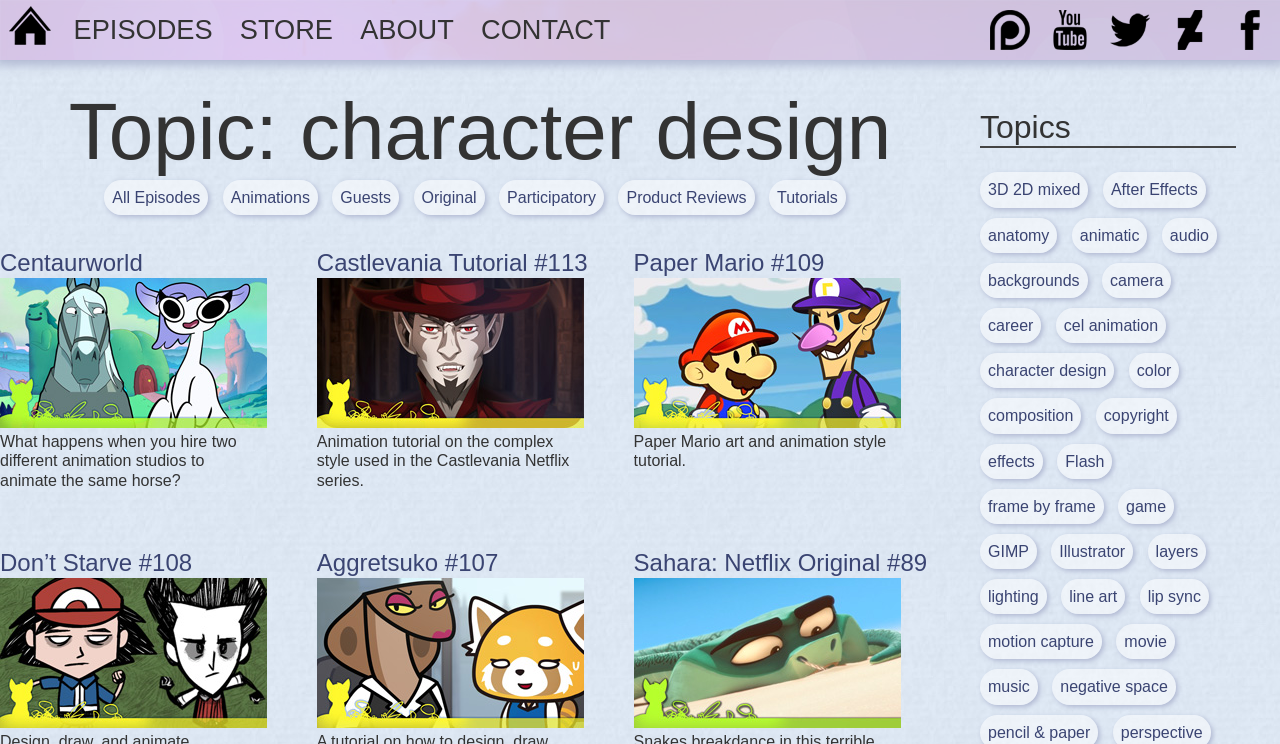Determine the bounding box coordinates for the area that should be clicked to carry out the following instruction: "Explore the 'character design' topic".

[0.766, 0.475, 0.871, 0.522]